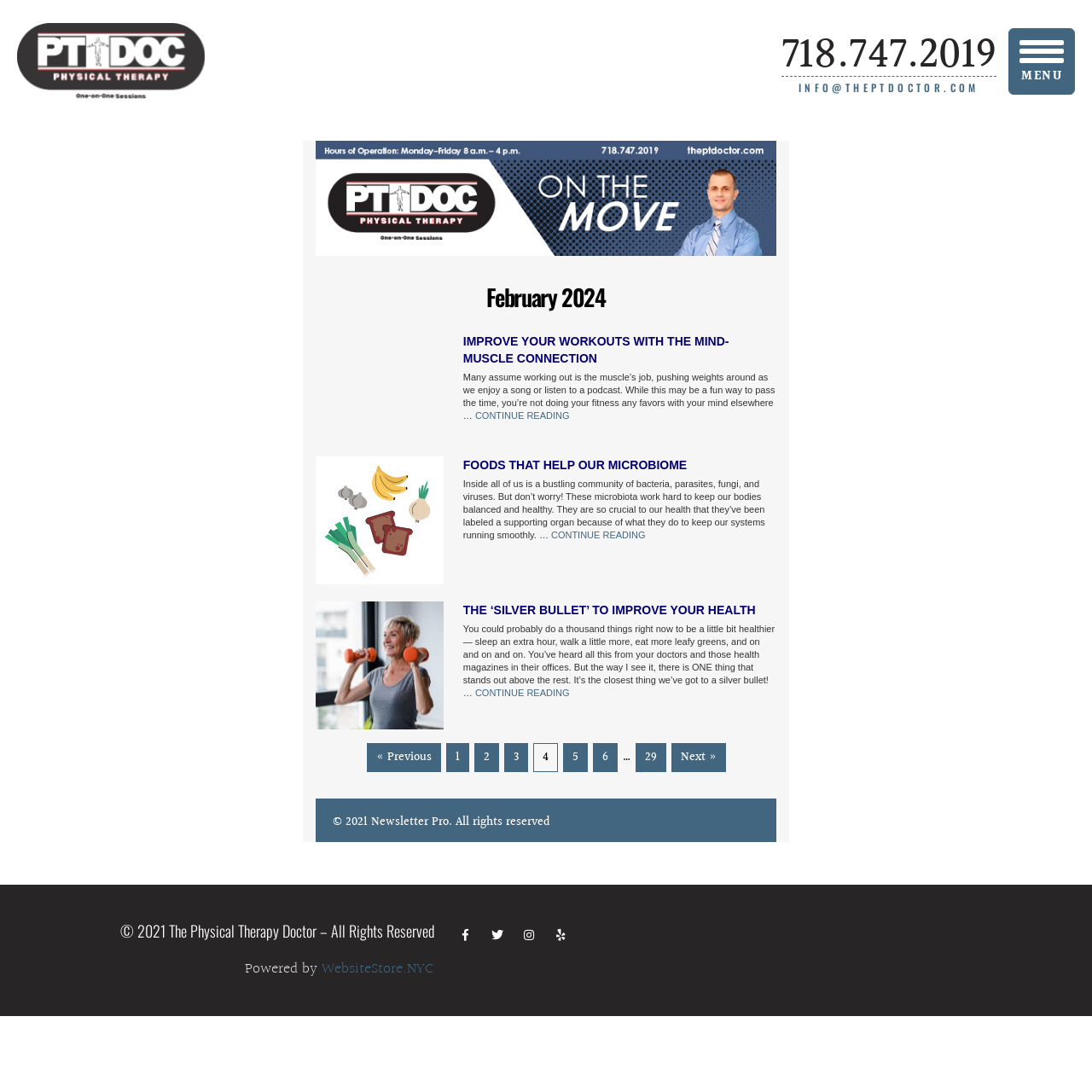What is the phone number of The Physical Therapy Doctor?
Analyze the screenshot and provide a detailed answer to the question.

I found the phone number by looking at the top-right corner of the webpage, where there is a link with the text '718.747.2019'. This is likely the phone number of The Physical Therapy Doctor, as it is prominently displayed and easily accessible.